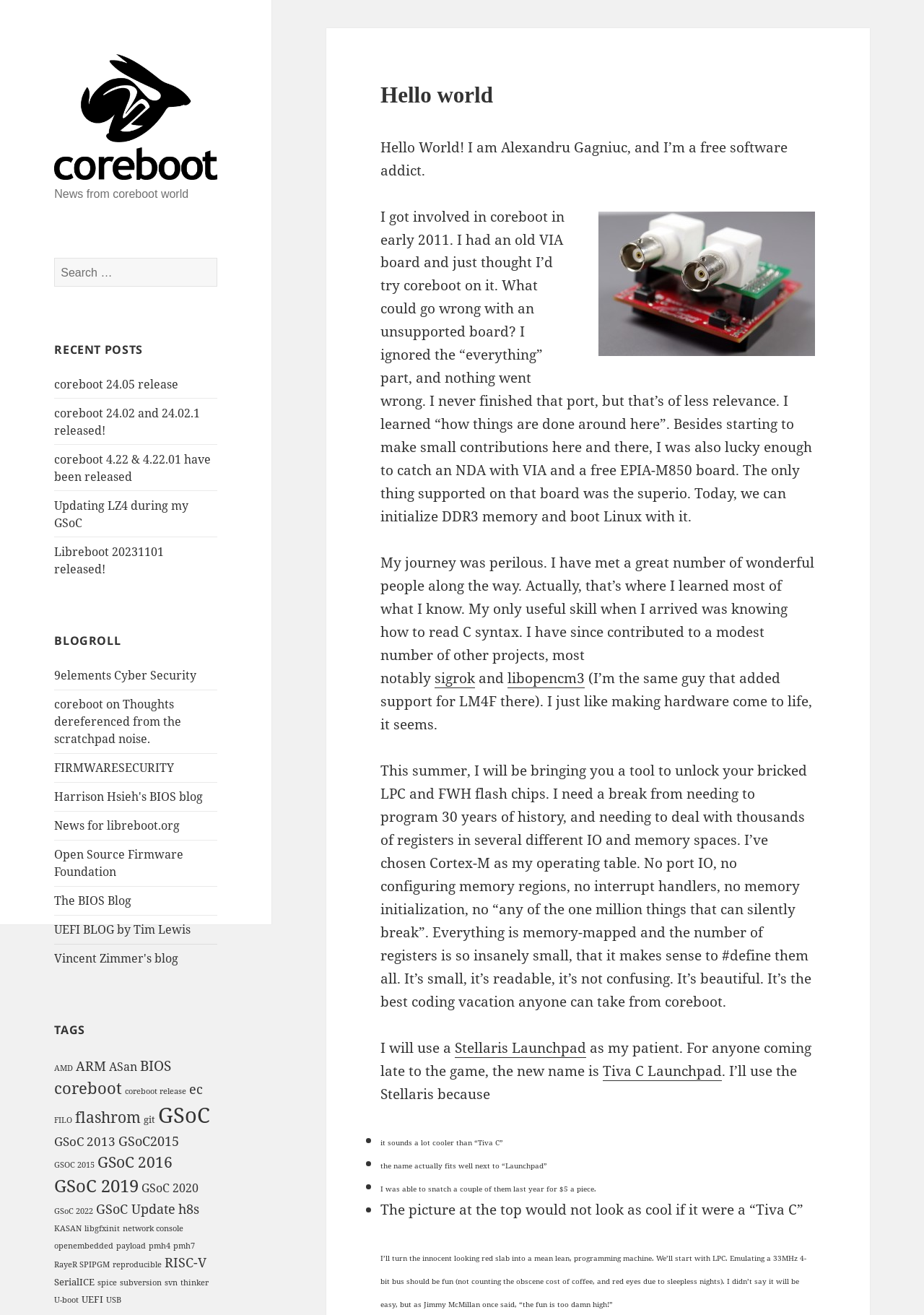What is the name of the tool the author will be working on?
From the image, provide a succinct answer in one word or a short phrase.

Tool to unlock bricked LPC and FWH flash chips